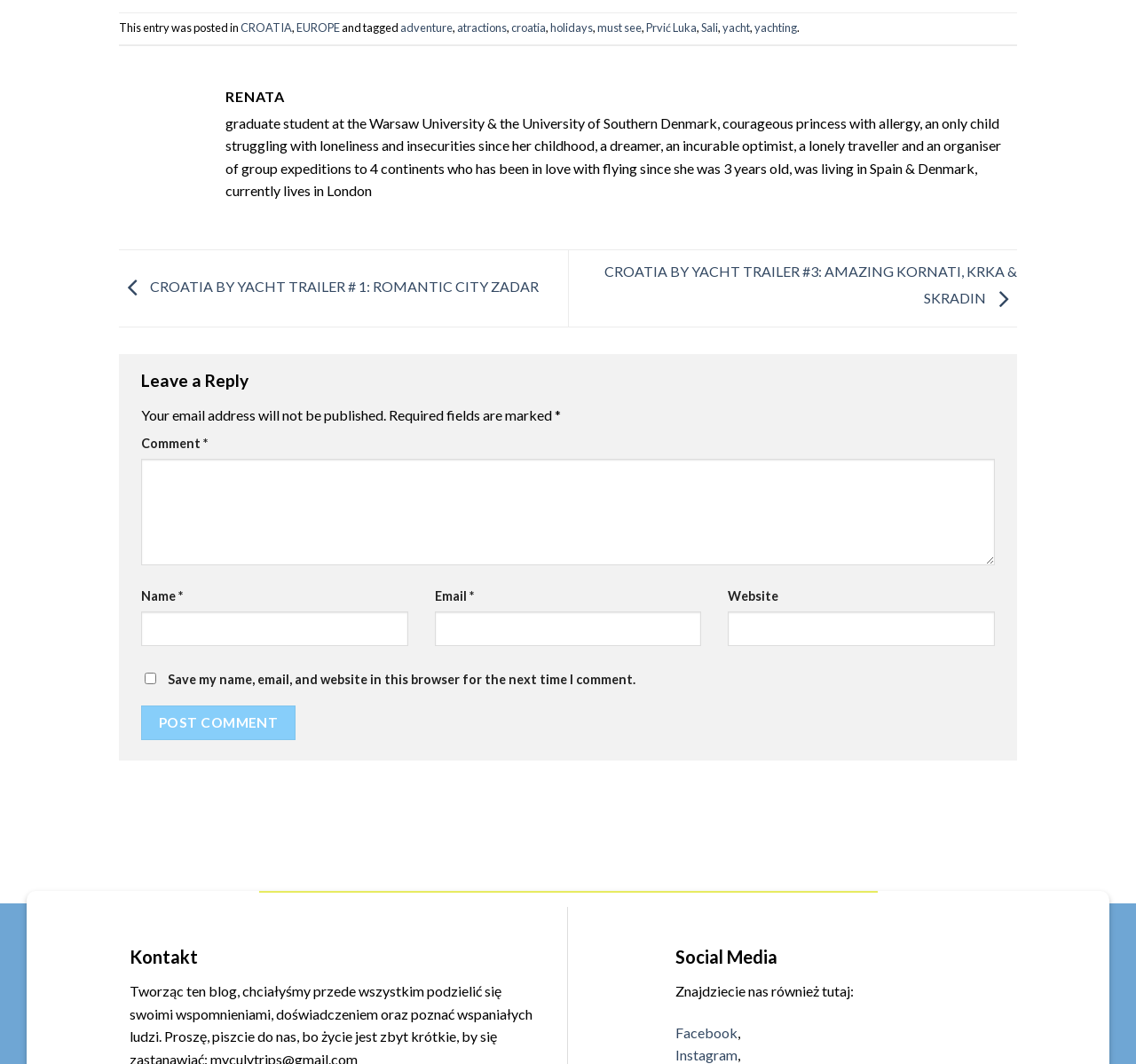Identify the bounding box coordinates for the region to click in order to carry out this instruction: "Enter a comment". Provide the coordinates using four float numbers between 0 and 1, formatted as [left, top, right, bottom].

[0.124, 0.431, 0.876, 0.531]